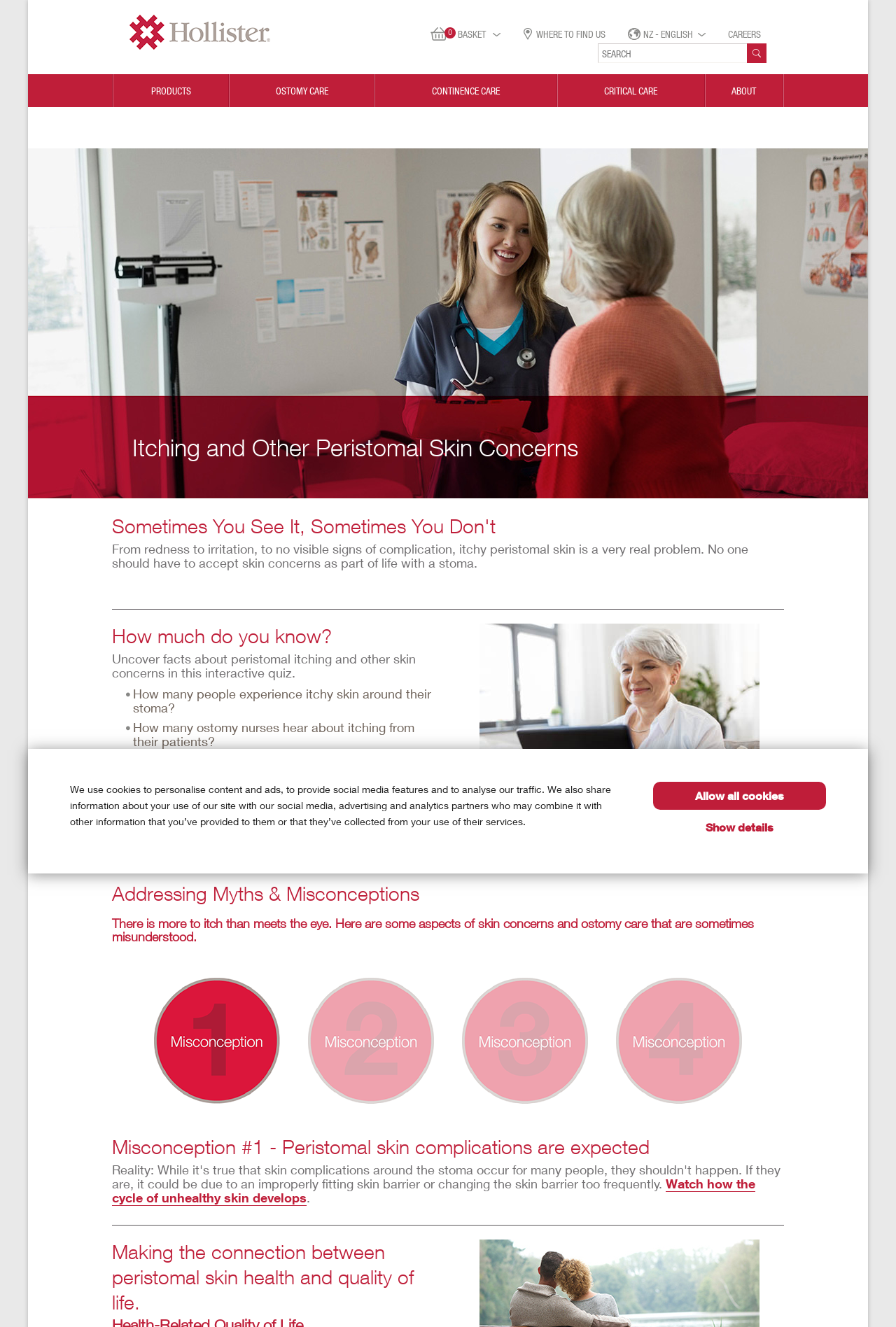Please identify the bounding box coordinates of the element's region that needs to be clicked to fulfill the following instruction: "Search for products". The bounding box coordinates should consist of four float numbers between 0 and 1, i.e., [left, top, right, bottom].

[0.667, 0.033, 0.834, 0.047]